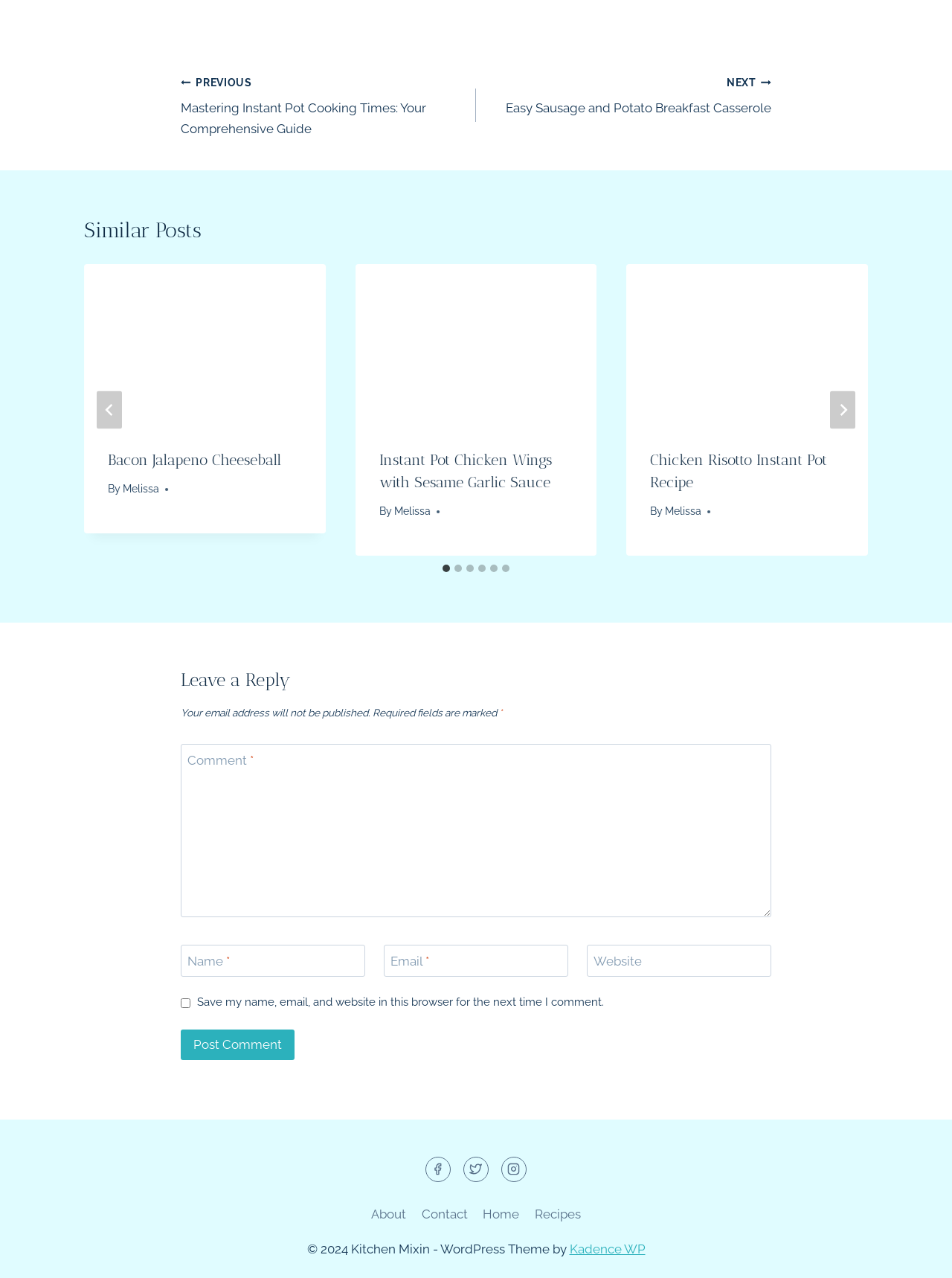Highlight the bounding box coordinates of the region I should click on to meet the following instruction: "Enter a comment in the 'Comment *' field".

[0.19, 0.582, 0.81, 0.718]